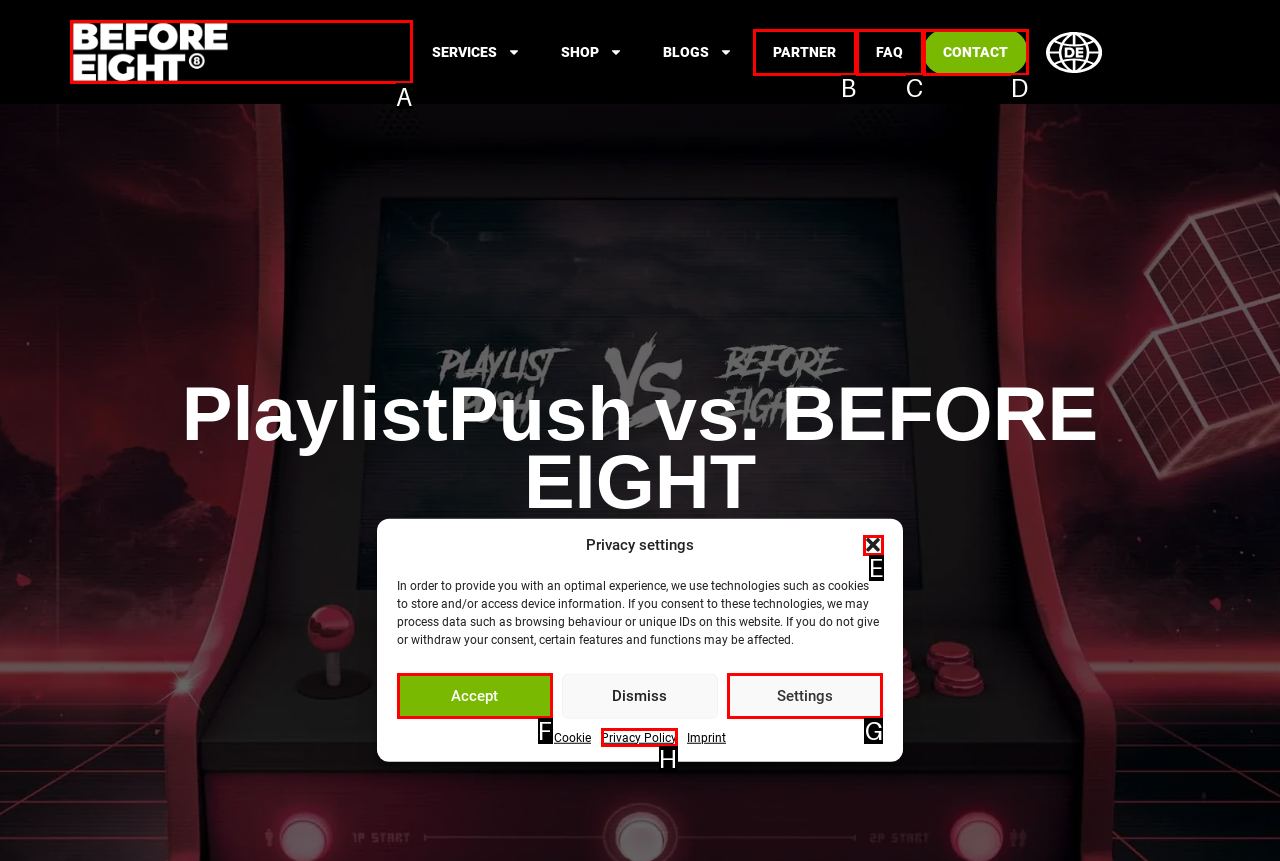Specify which HTML element I should click to complete this instruction: Click the logo Answer with the letter of the relevant option.

A